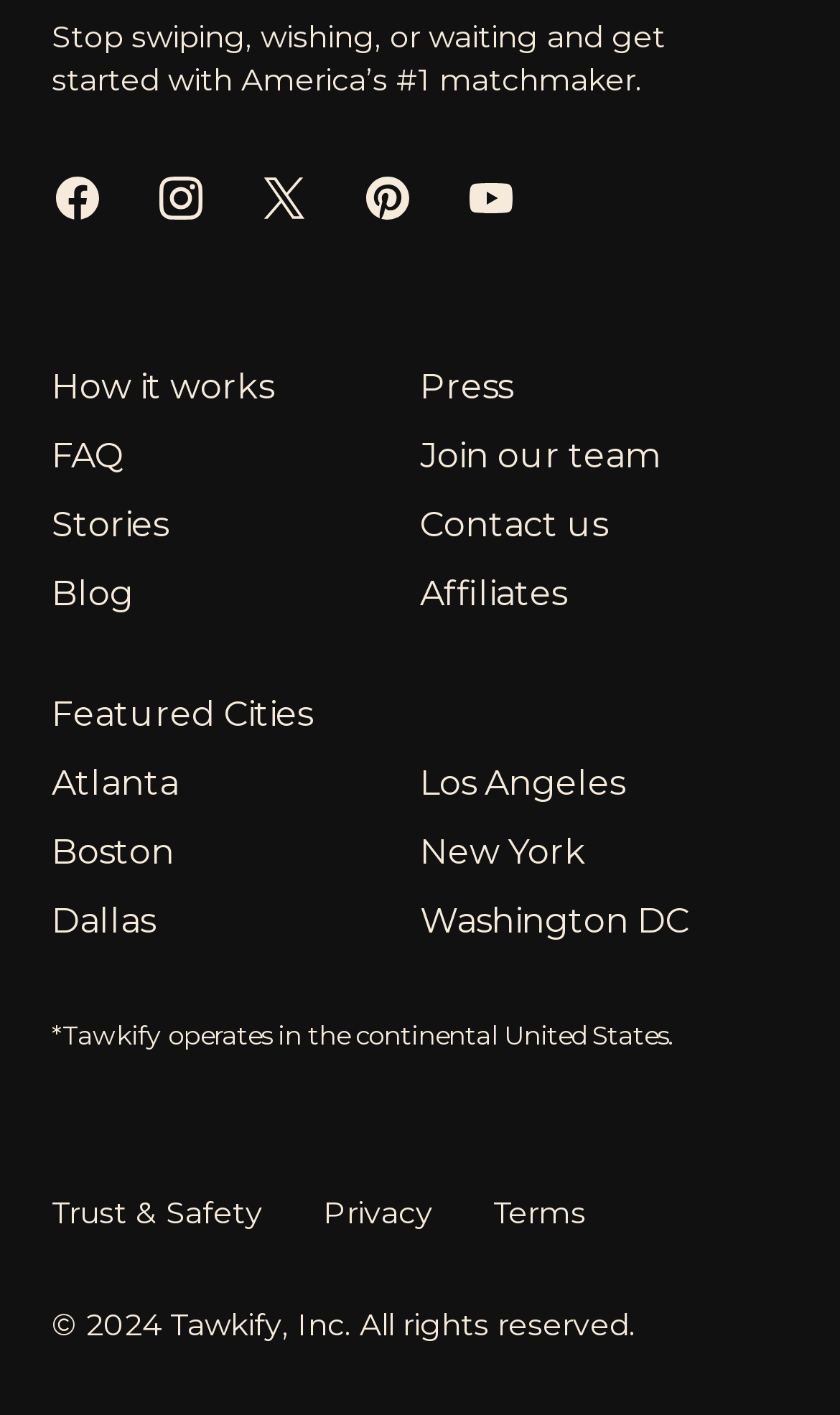Please identify the bounding box coordinates of the region to click in order to complete the given instruction: "Learn how it works". The coordinates should be four float numbers between 0 and 1, i.e., [left, top, right, bottom].

[0.062, 0.258, 0.326, 0.287]